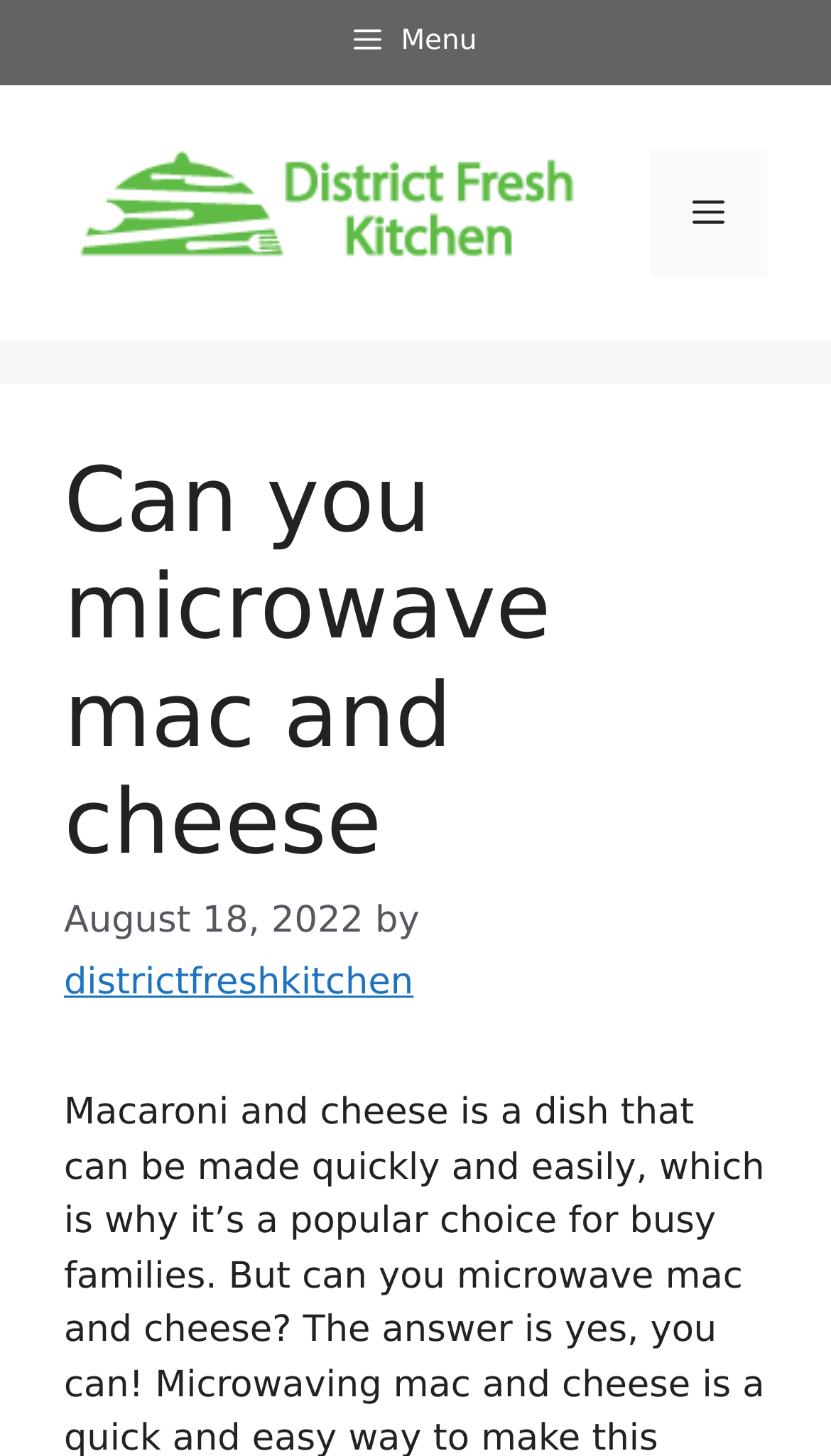Based on the description "aria-label="Advertisement" name="aswift_2" title="Advertisement"", find the bounding box of the specified UI element.

[0.0, 0.055, 1.0, 0.531]